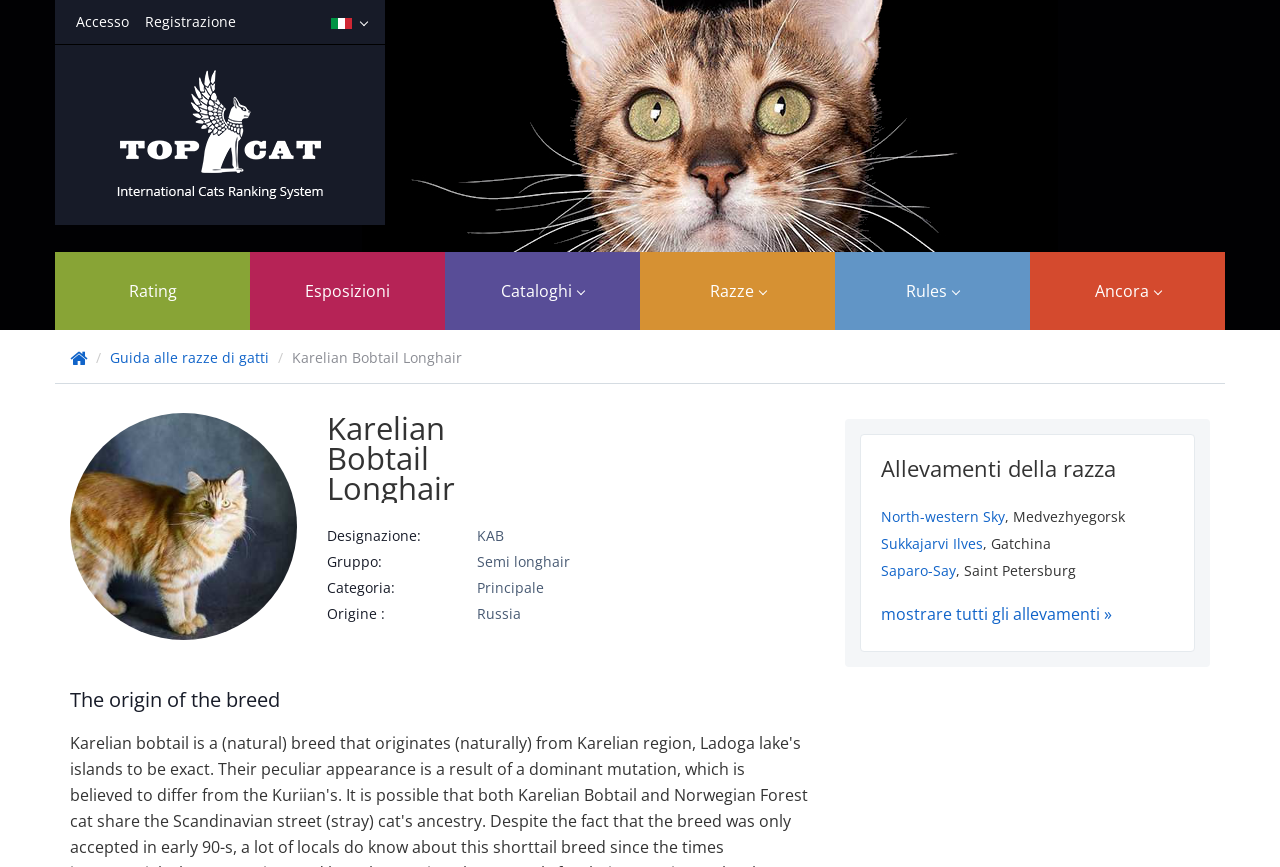Determine the bounding box for the HTML element described here: "Guida alle razze di gatti". The coordinates should be given as [left, top, right, bottom] with each number being a float between 0 and 1.

[0.086, 0.401, 0.213, 0.423]